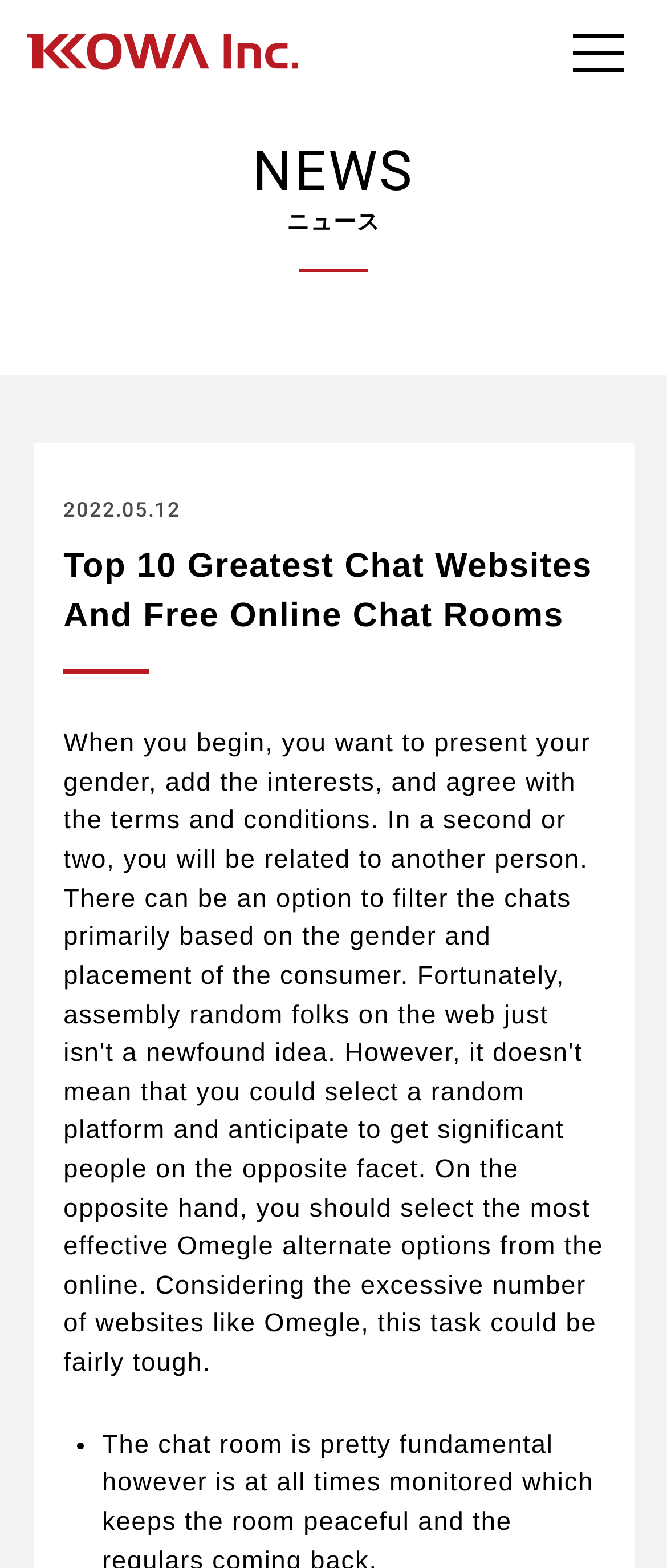What is the symbol used for the list marker?
Look at the image and provide a short answer using one word or a phrase.

•